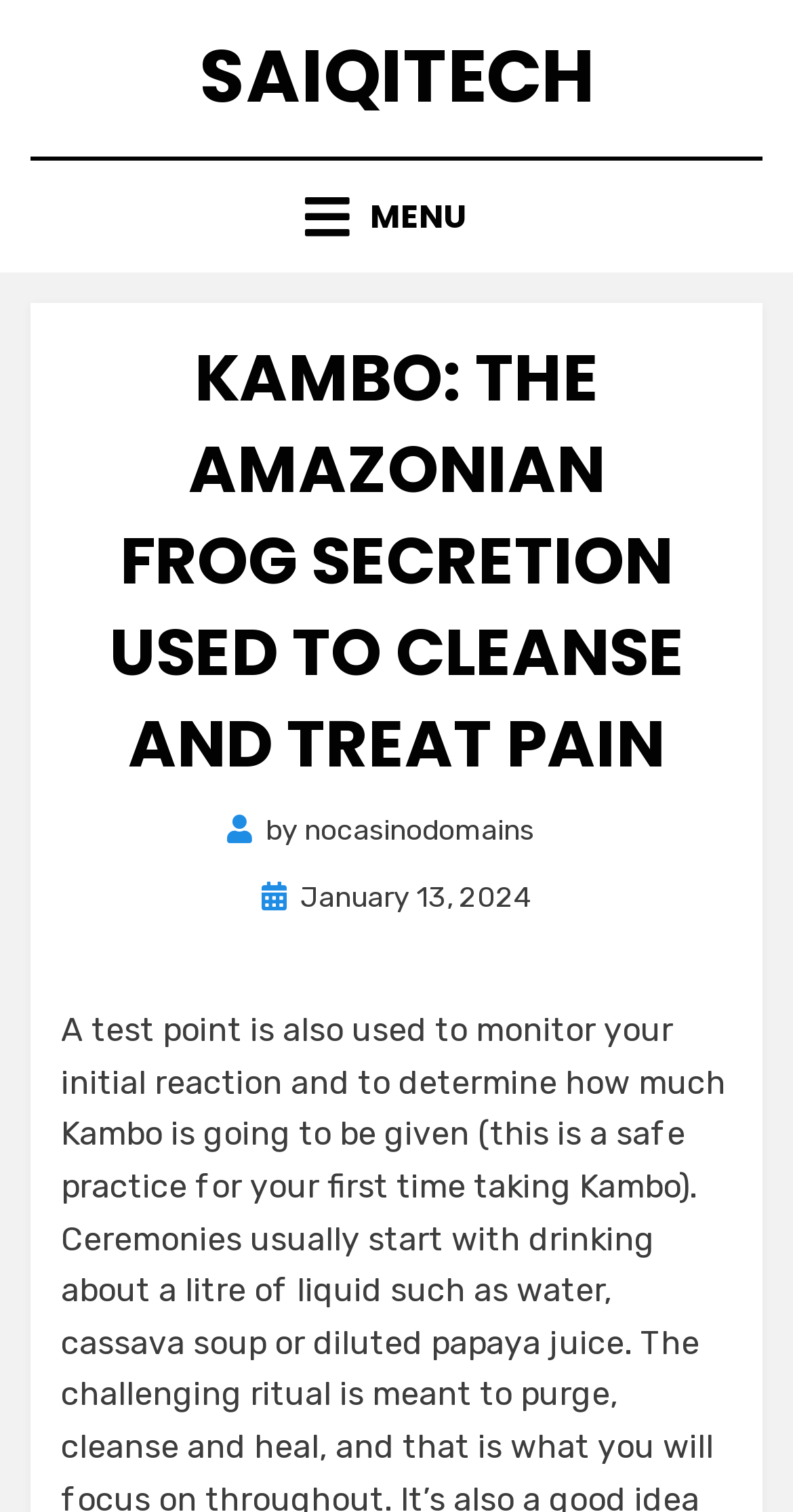Analyze the image and deliver a detailed answer to the question: What is the name of the website?

I found the name of the website by looking at the link 'SAIQITECH' at the top of the webpage, which suggests that 'Saiqitech' is the name of the website.